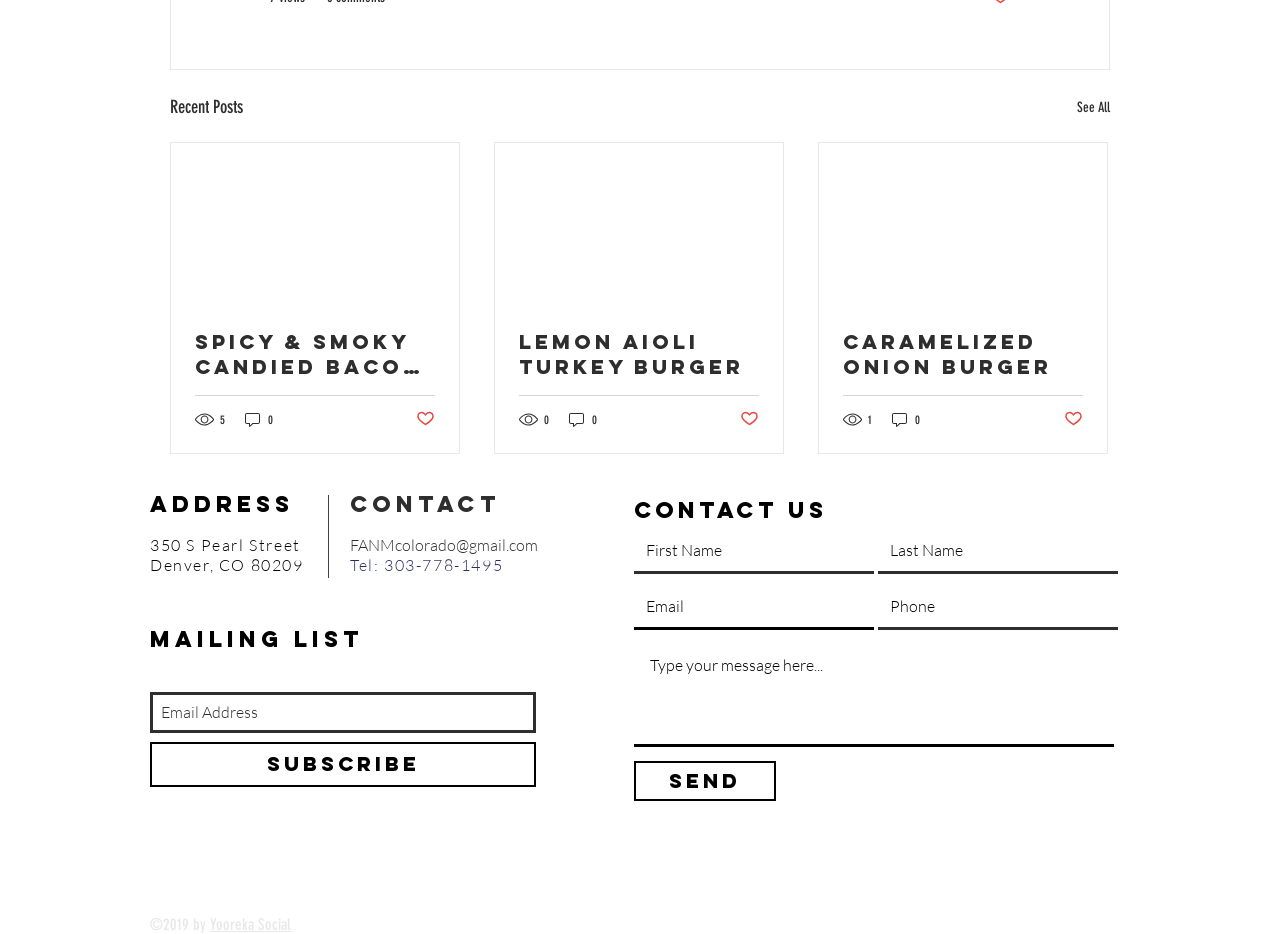Identify the bounding box coordinates of the element that should be clicked to fulfill this task: "Send a message through the contact form". The coordinates should be provided as four float numbers between 0 and 1, i.e., [left, top, right, bottom].

[0.495, 0.815, 0.606, 0.857]